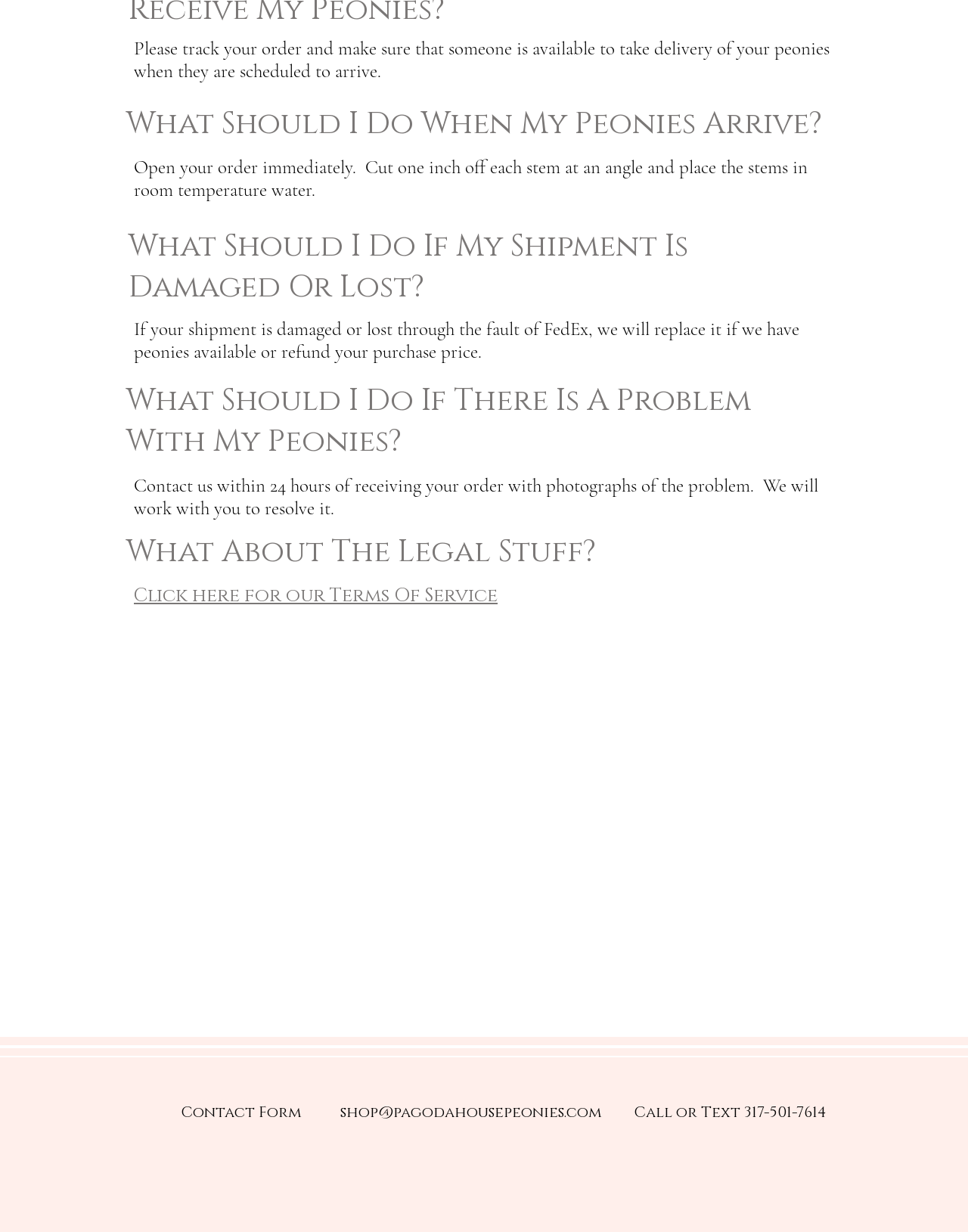What if shipment is damaged or lost?
Please look at the screenshot and answer in one word or a short phrase.

Contact for replacement or refund